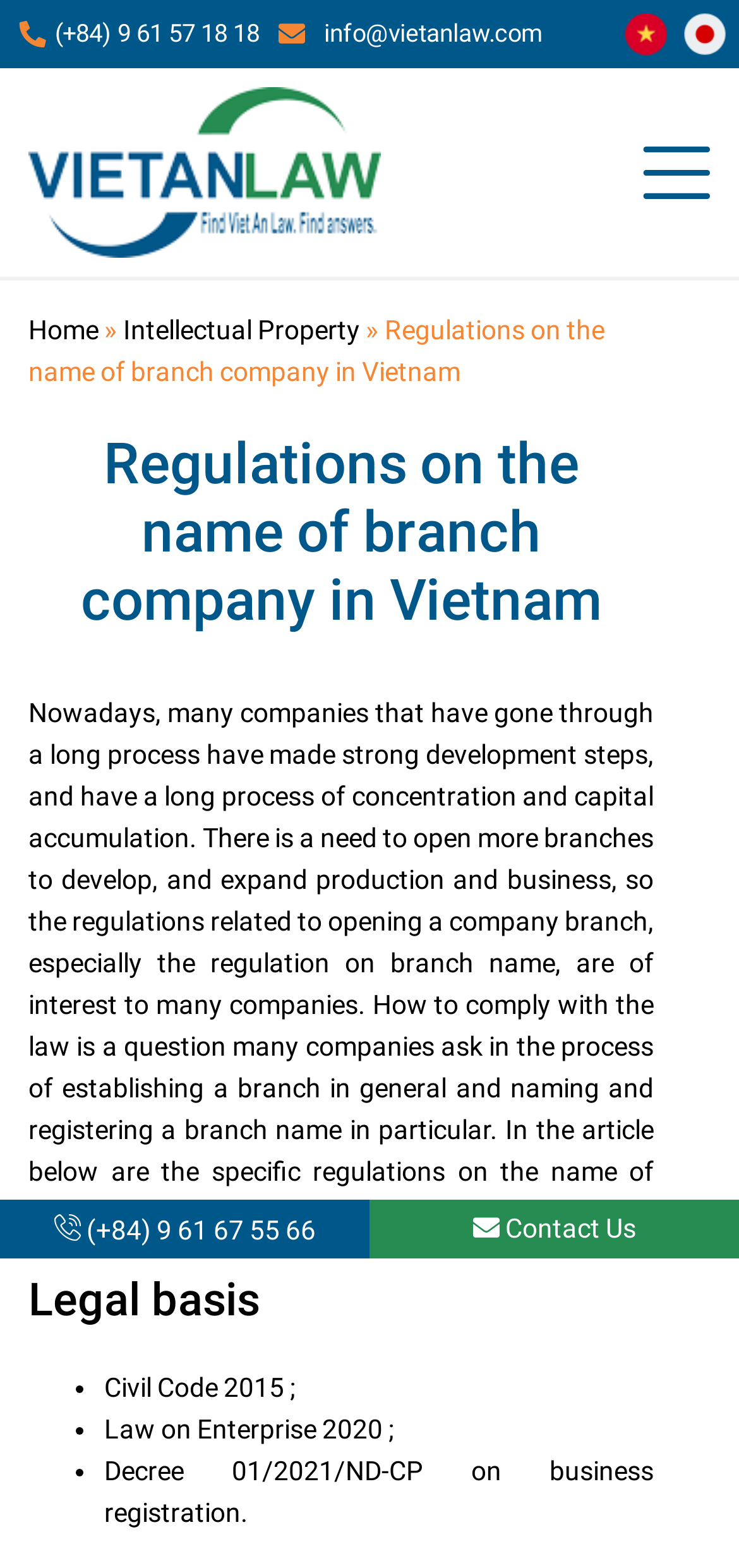Identify the bounding box coordinates for the region of the element that should be clicked to carry out the instruction: "Read about Regulations on the name of branch company in Vietnam". The bounding box coordinates should be four float numbers between 0 and 1, i.e., [left, top, right, bottom].

[0.038, 0.274, 0.885, 0.405]